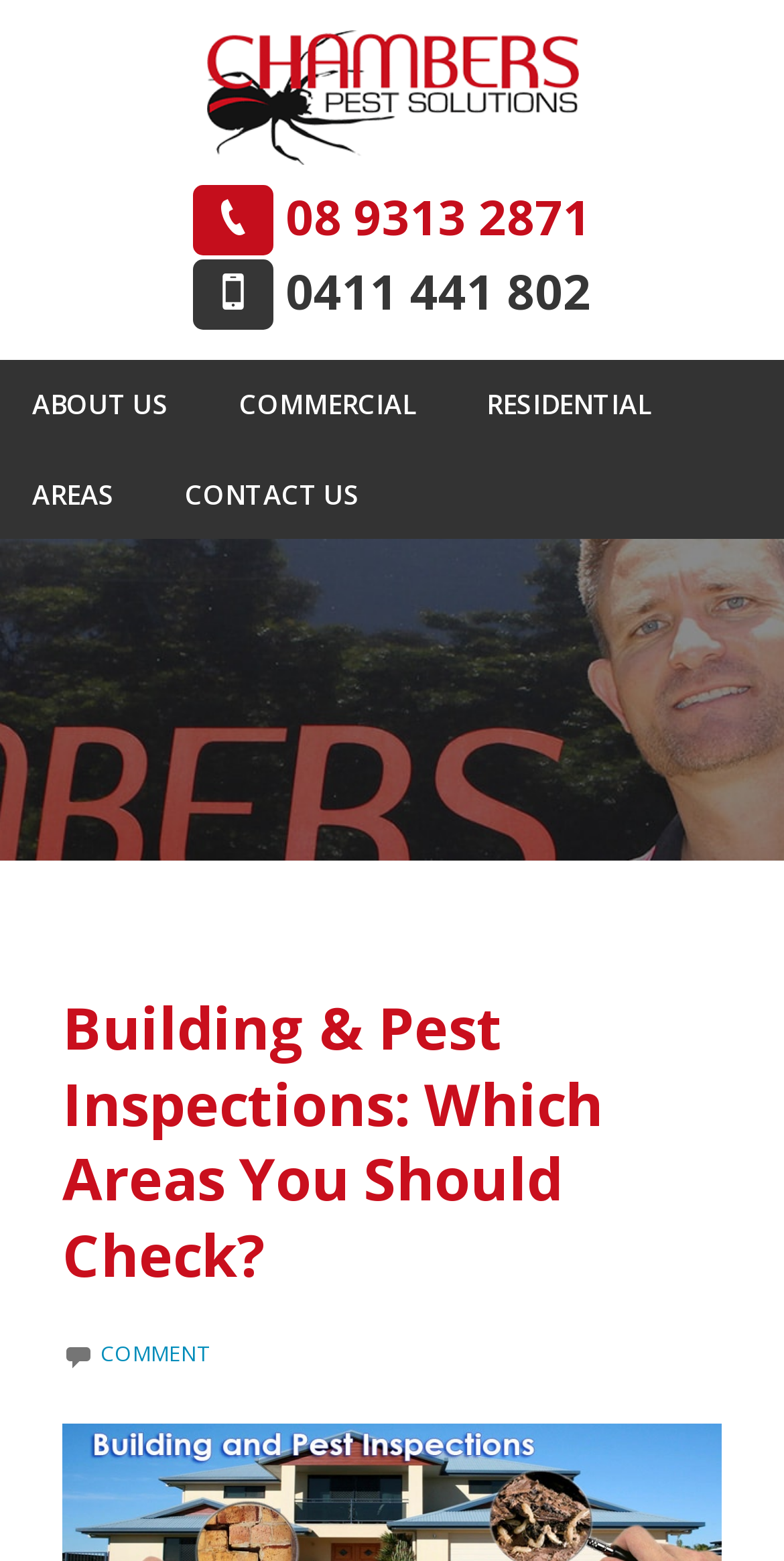Locate the UI element that matches the description News in the webpage screenshot. Return the bounding box coordinates in the format (top-left x, top-left y, bottom-right x, bottom-right y), with values ranging from 0 to 1.

None